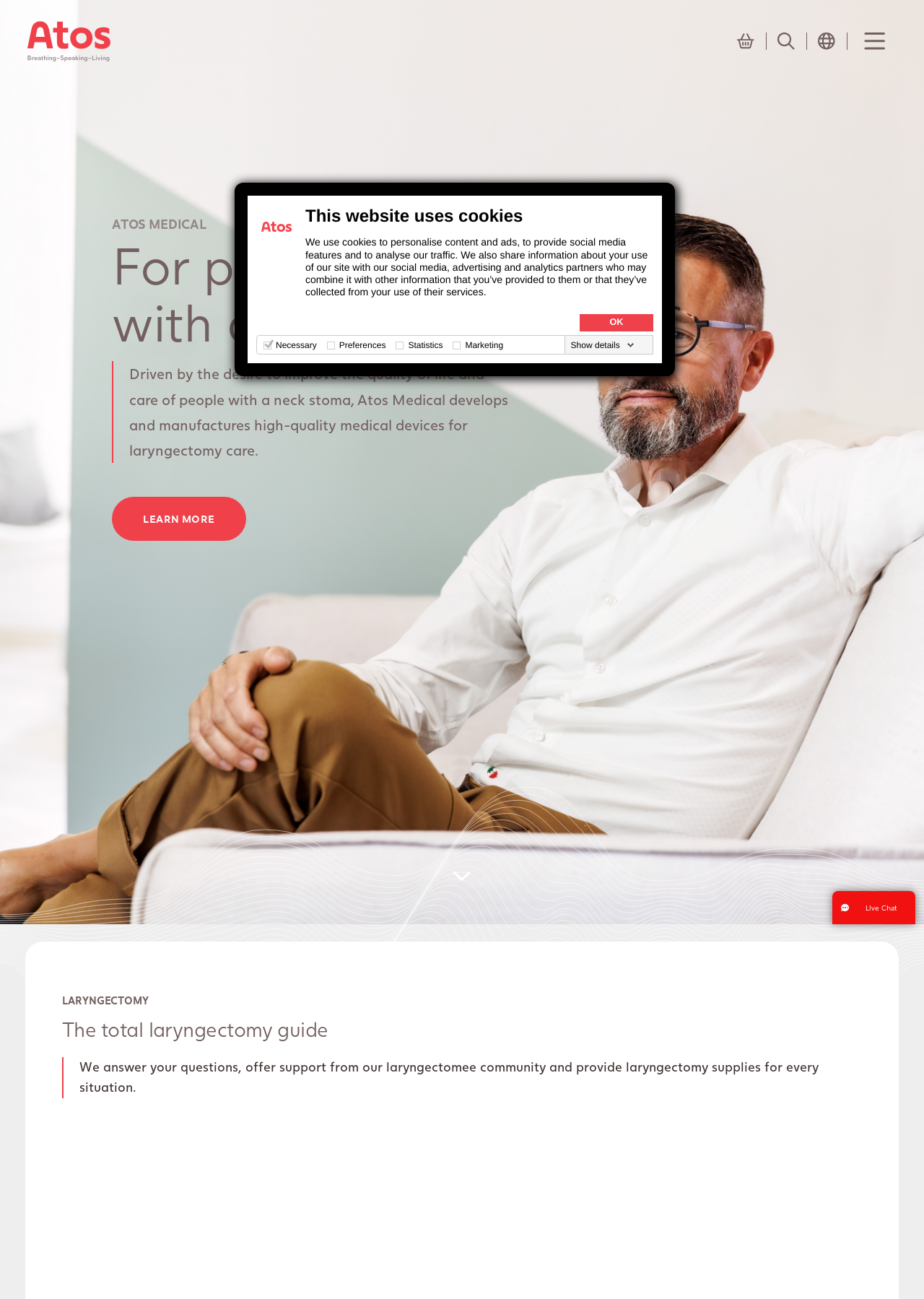Identify the bounding box for the described UI element. Provide the coordinates in (top-left x, top-left y, bottom-right x, bottom-right y) format with values ranging from 0 to 1: Open menuMenu

[0.917, 0.025, 0.973, 0.038]